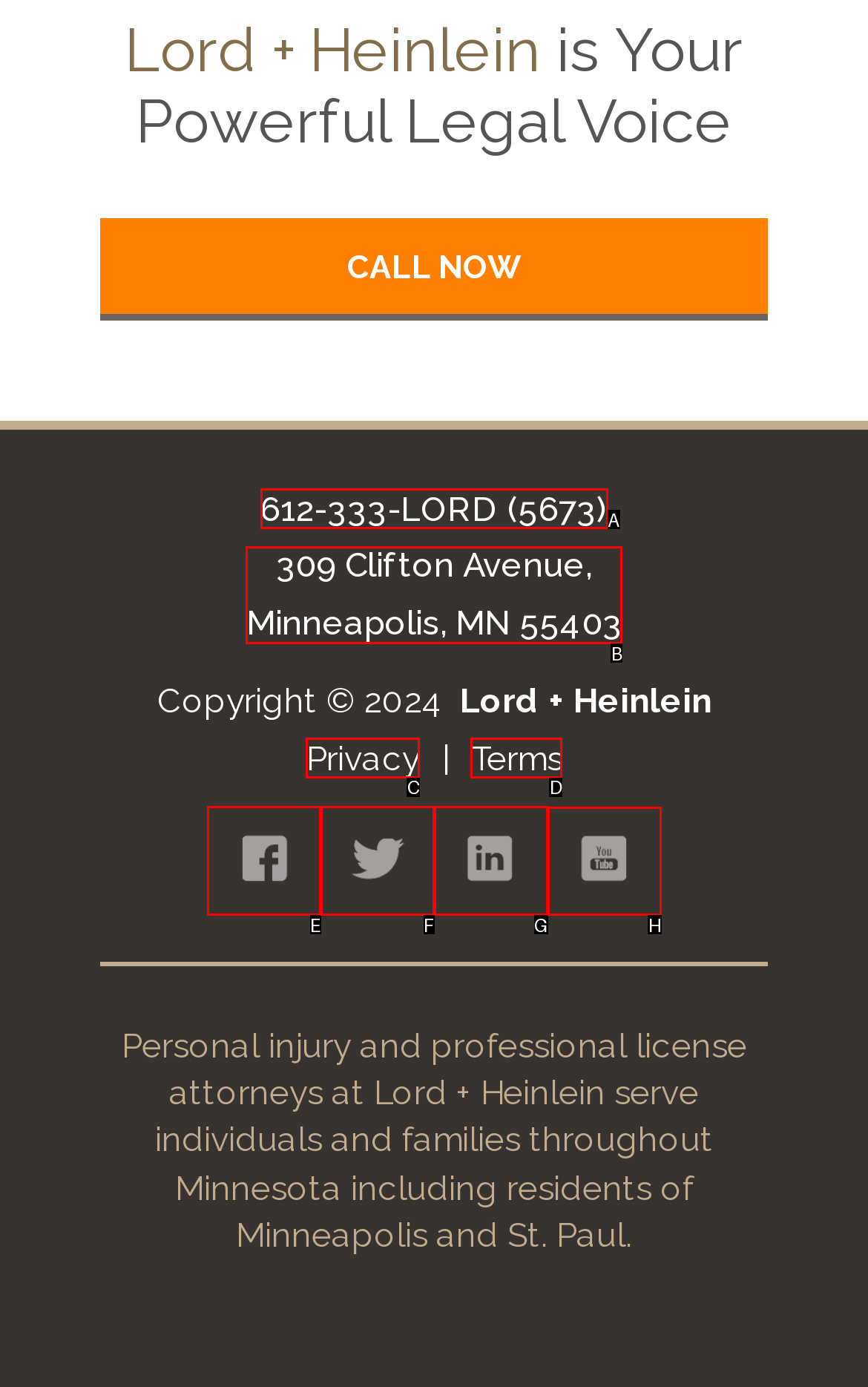Decide which HTML element to click to complete the task: Visit the YouTube Channel Provide the letter of the appropriate option.

H